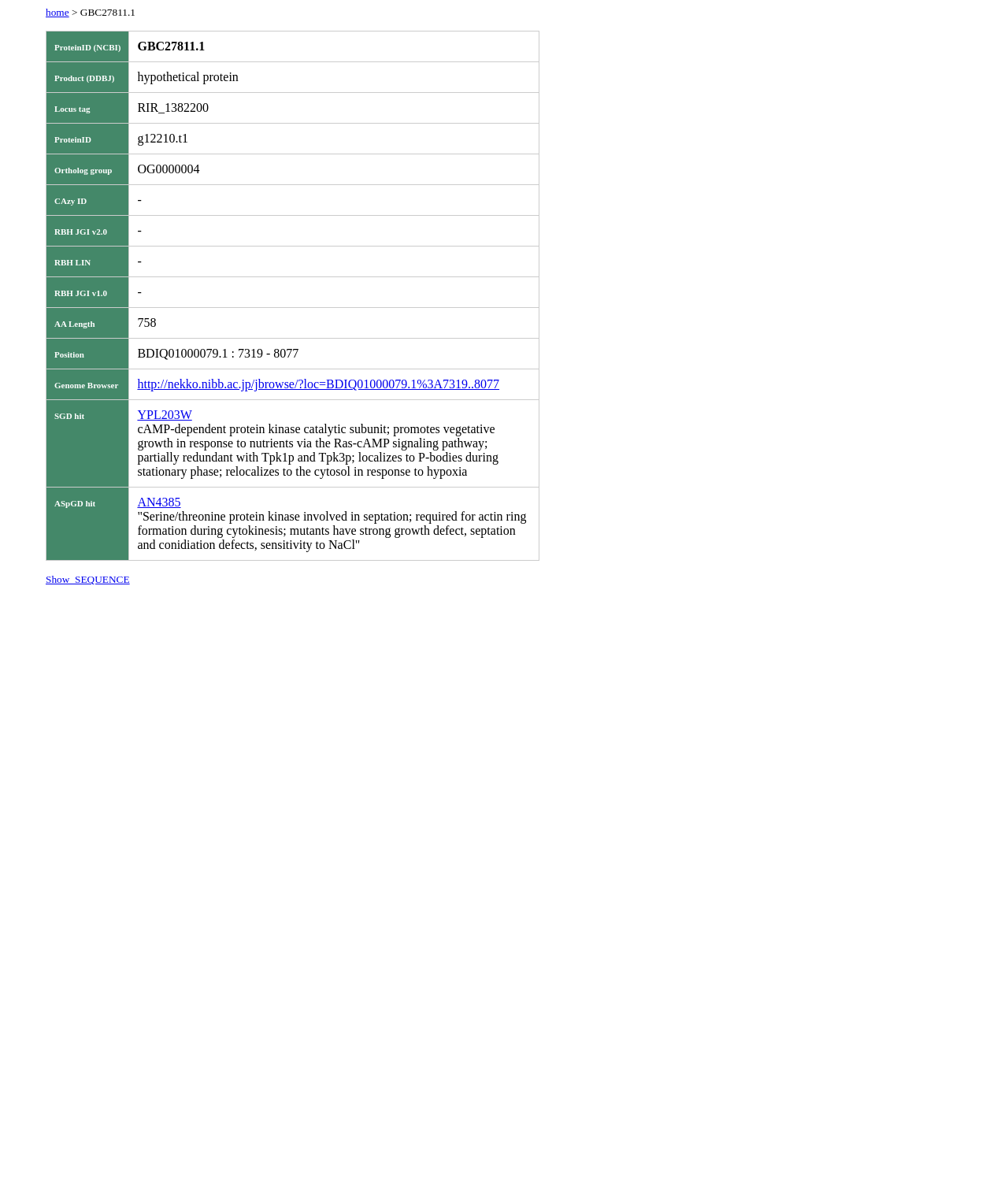Provide a short answer using a single word or phrase for the following question: 
What is the function of the protein?

cAMP-dependent protein kinase catalytic subunit